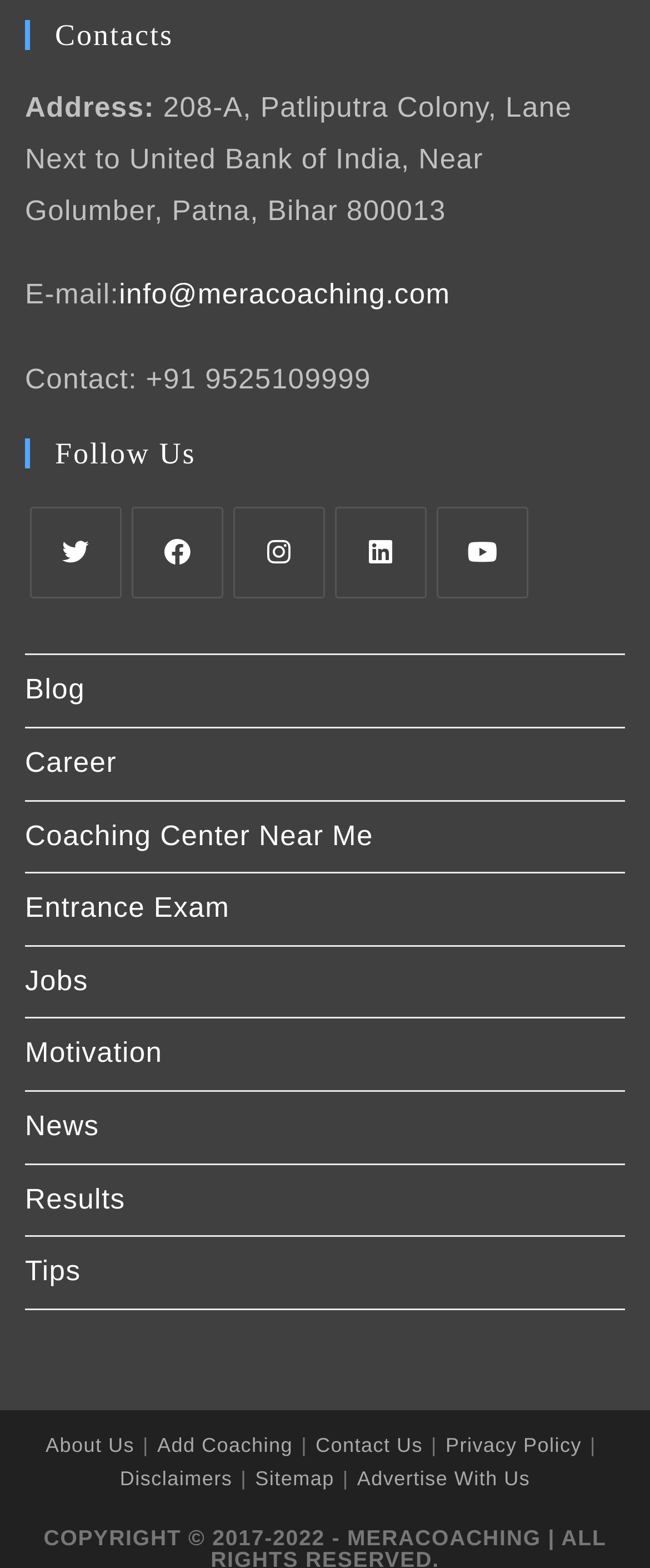Identify the coordinates of the bounding box for the element described below: "Jobs". Return the coordinates as four float numbers between 0 and 1: [left, top, right, bottom].

[0.038, 0.615, 0.136, 0.635]